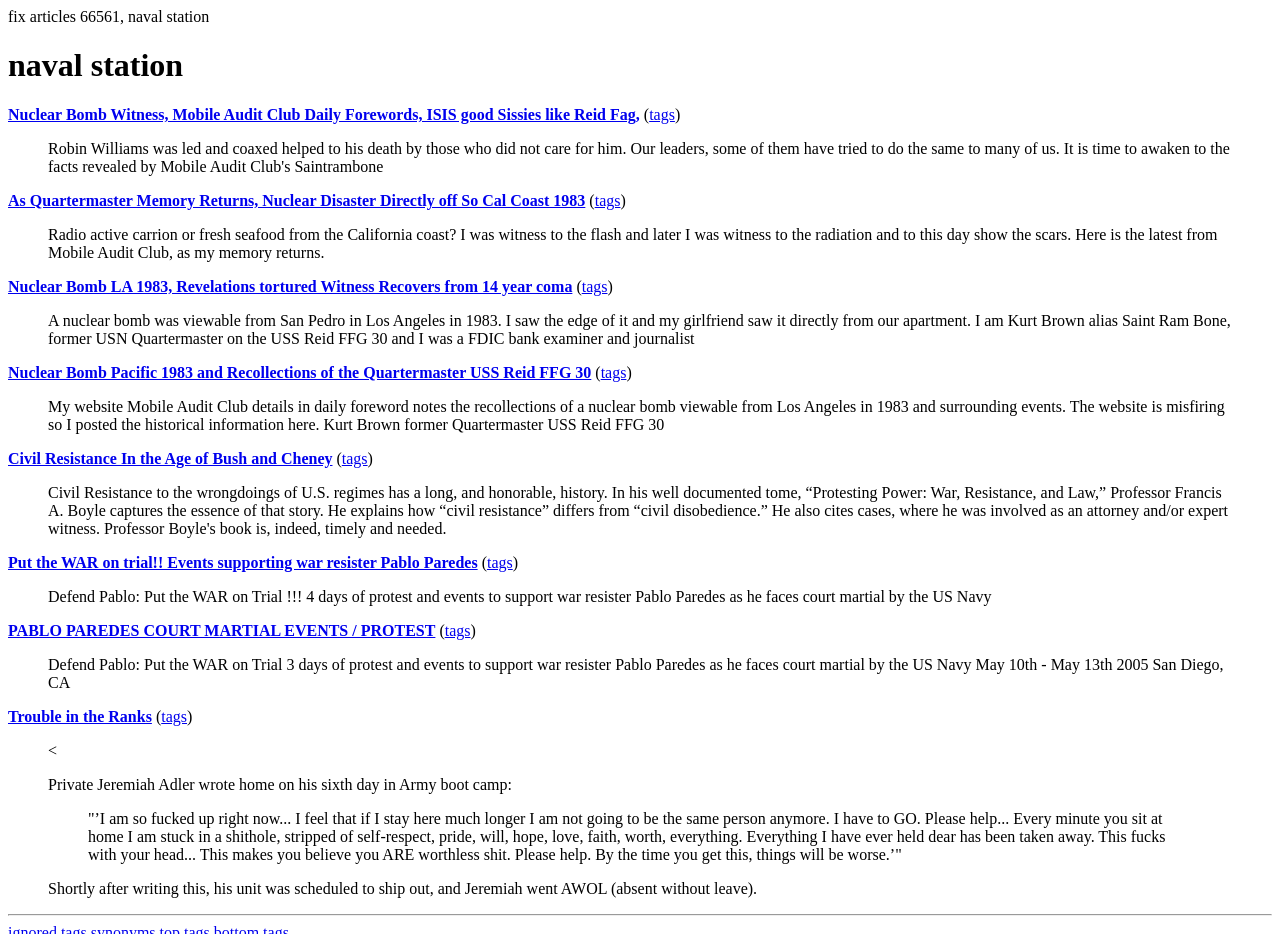Give a one-word or short phrase answer to this question: 
How many static text elements are on the webpage that contain only parentheses?

7